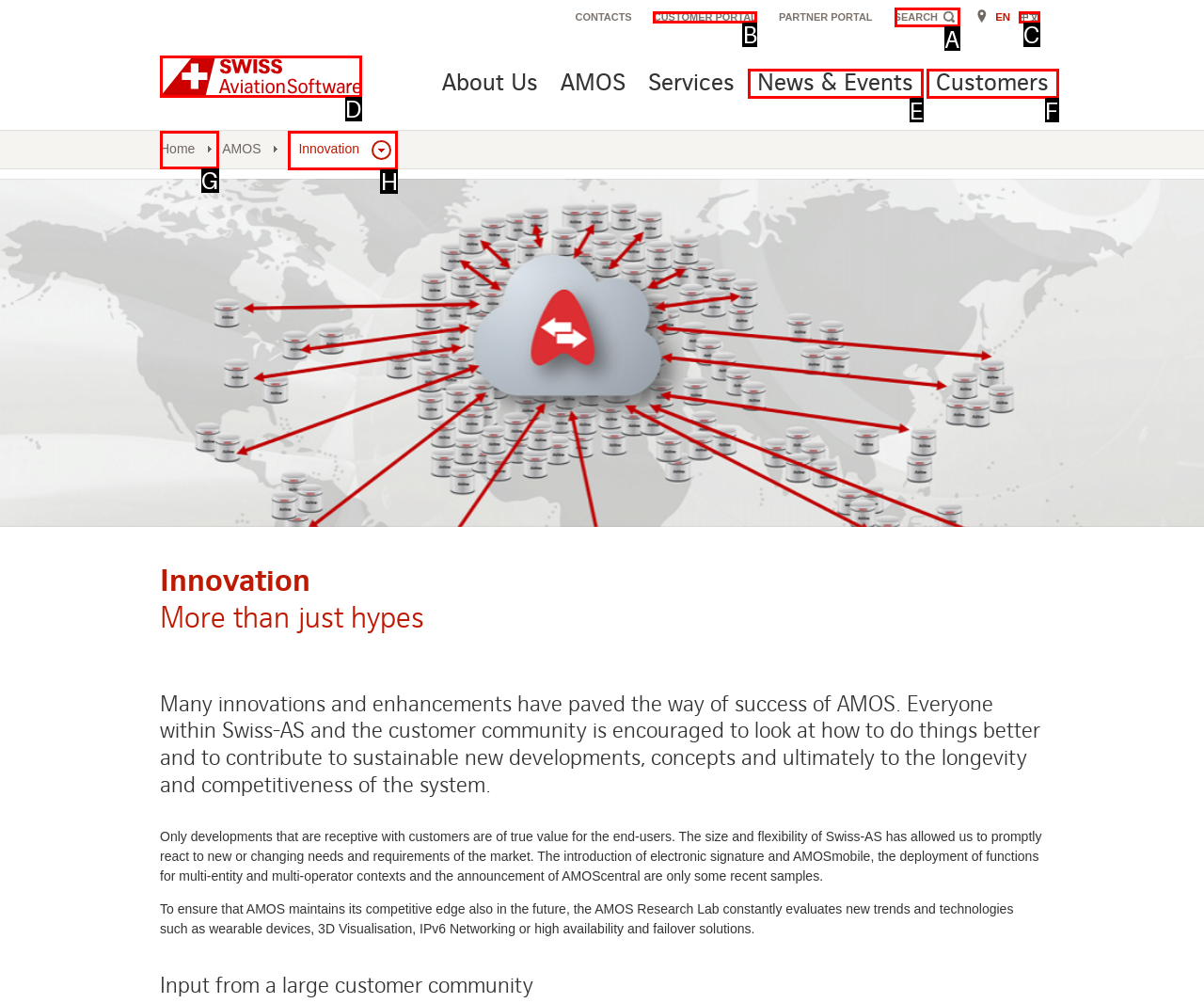From the available options, which lettered element should I click to complete this task: Search for something?

A